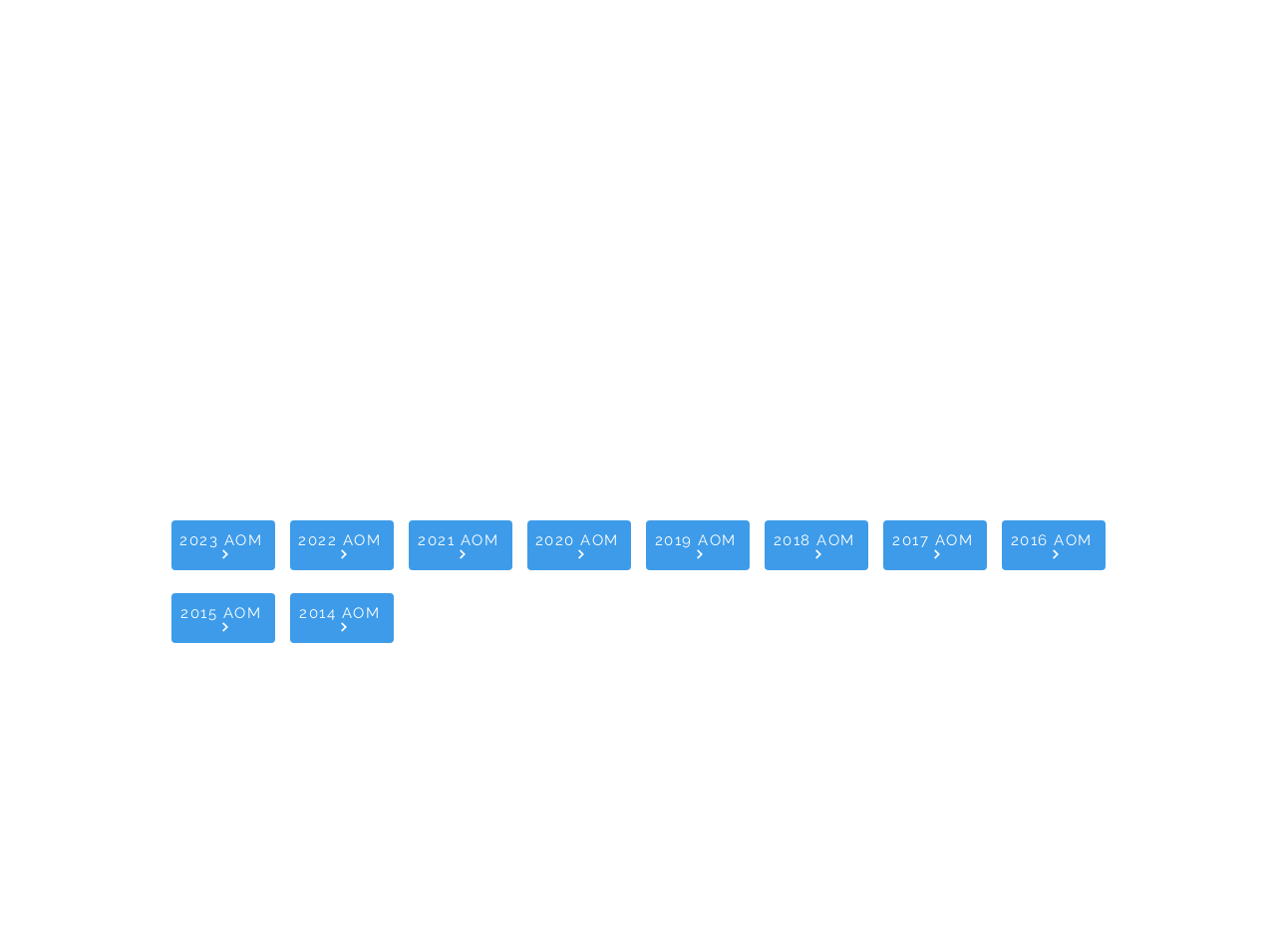What is the horizontal position of '2019 AOM' link?
Refer to the image and respond with a one-word or short-phrase answer.

Right